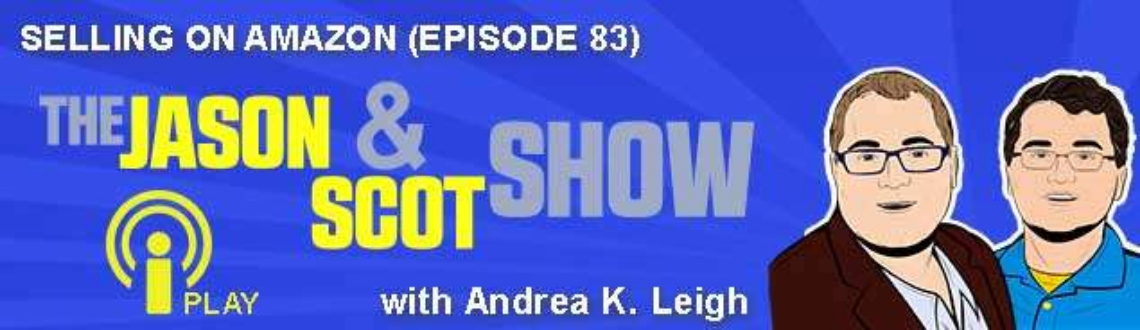Who is the guest on Episode 83?
Please give a detailed answer to the question using the information shown in the image.

The caption highlights Andrea K. Leigh as a guest on this episode, which suggests that she will be sharing her expertise and insights related to Amazon's marketplace and digital grocery trends.